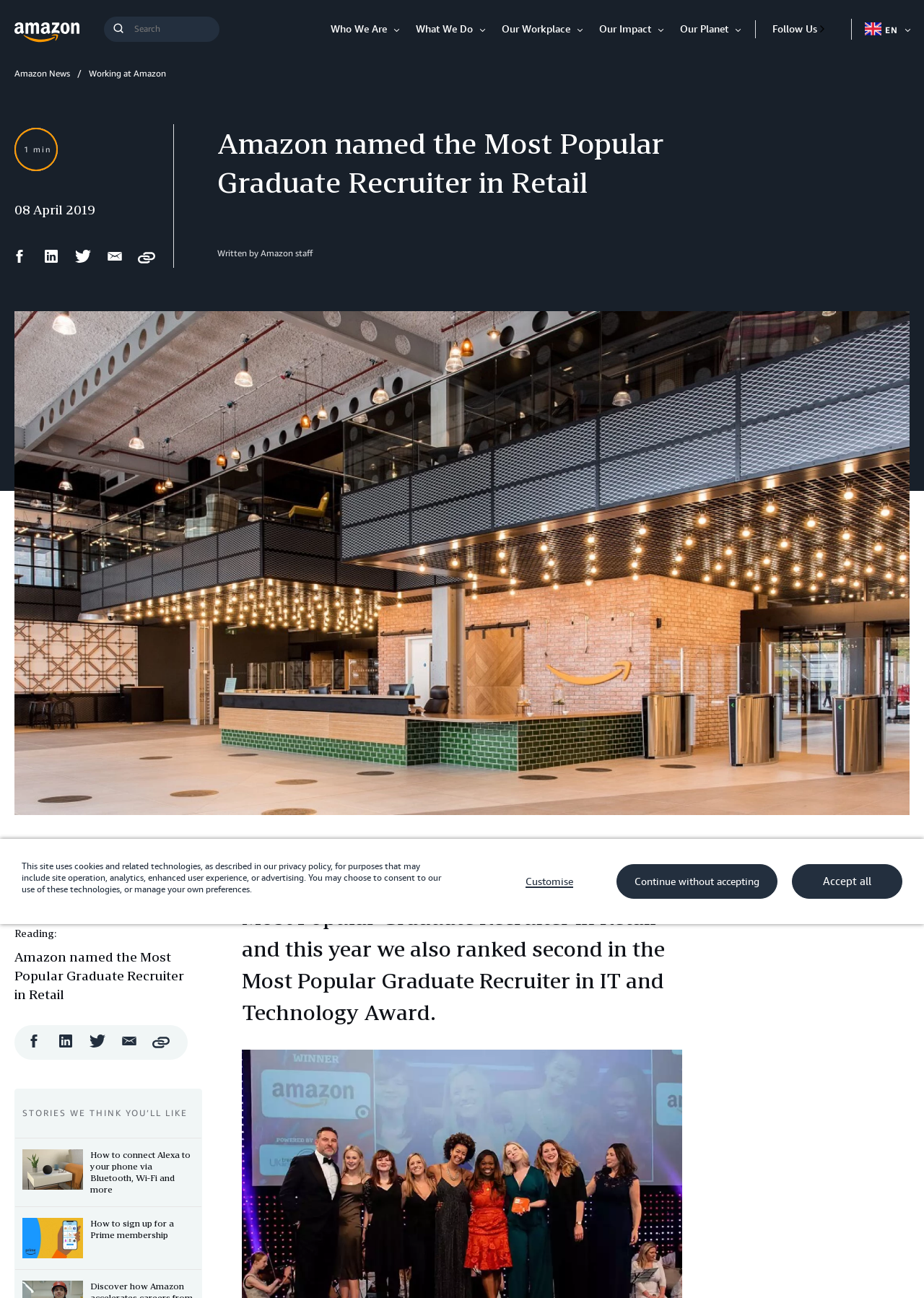Find the primary header on the webpage and provide its text.

Amazon named the Most Popular Graduate Recruiter in Retail